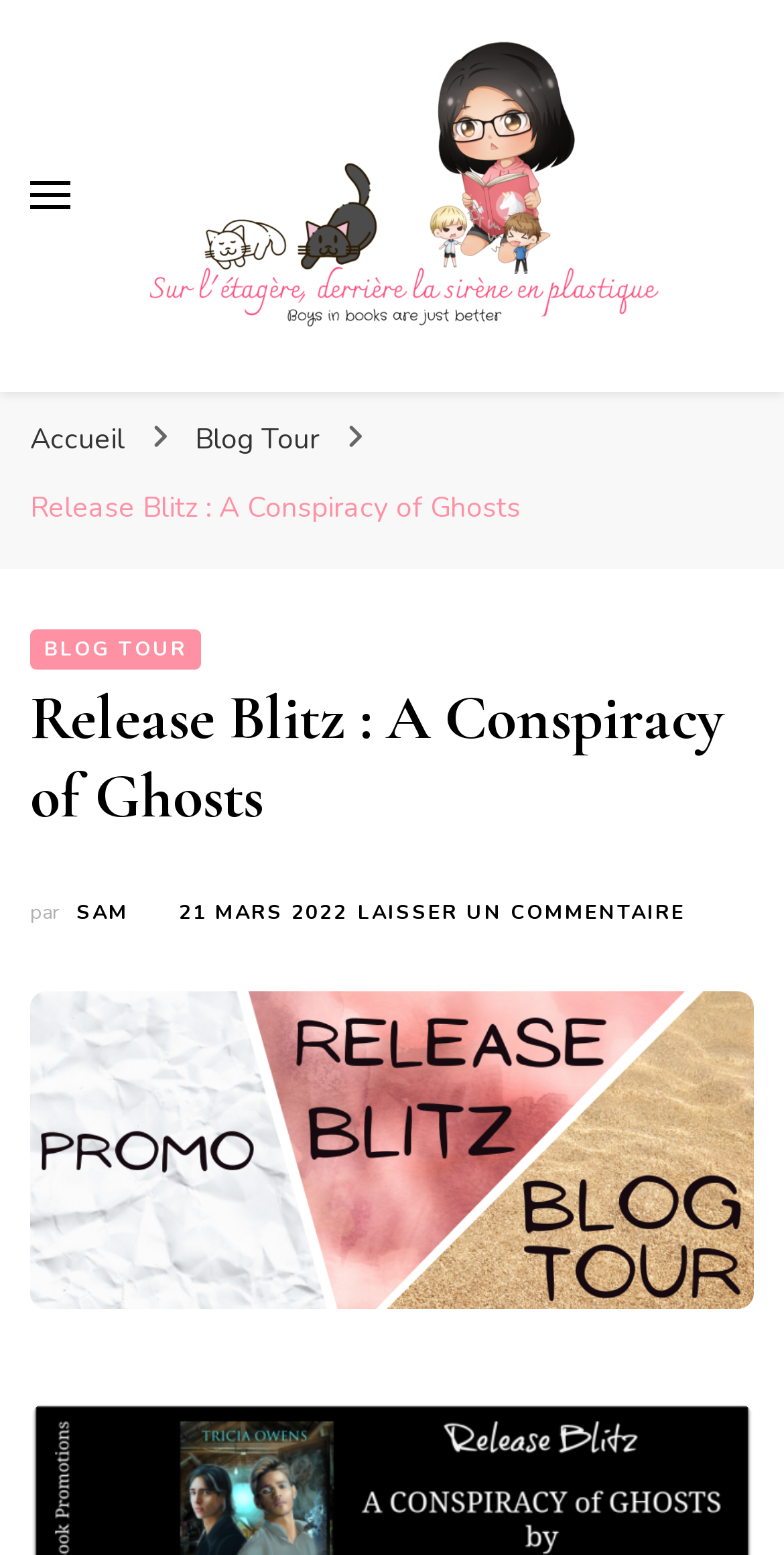Please specify the bounding box coordinates of the element that should be clicked to execute the given instruction: 'Click on 'Accueil''. Ensure the coordinates are four float numbers between 0 and 1, expressed as [left, top, right, bottom].

[0.038, 0.27, 0.159, 0.294]